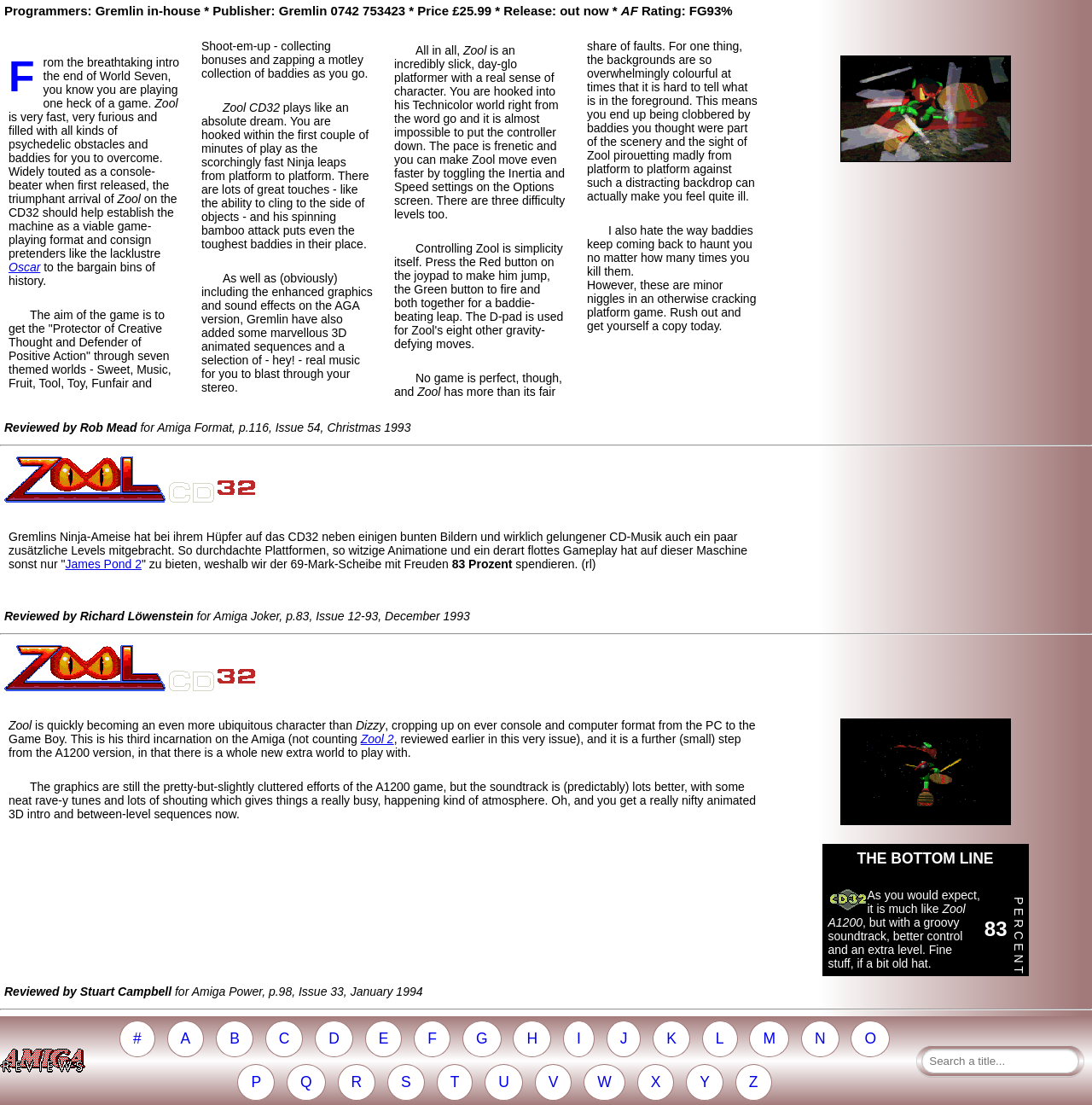Identify the bounding box coordinates for the UI element described as: "Zool 2".

[0.33, 0.663, 0.361, 0.675]